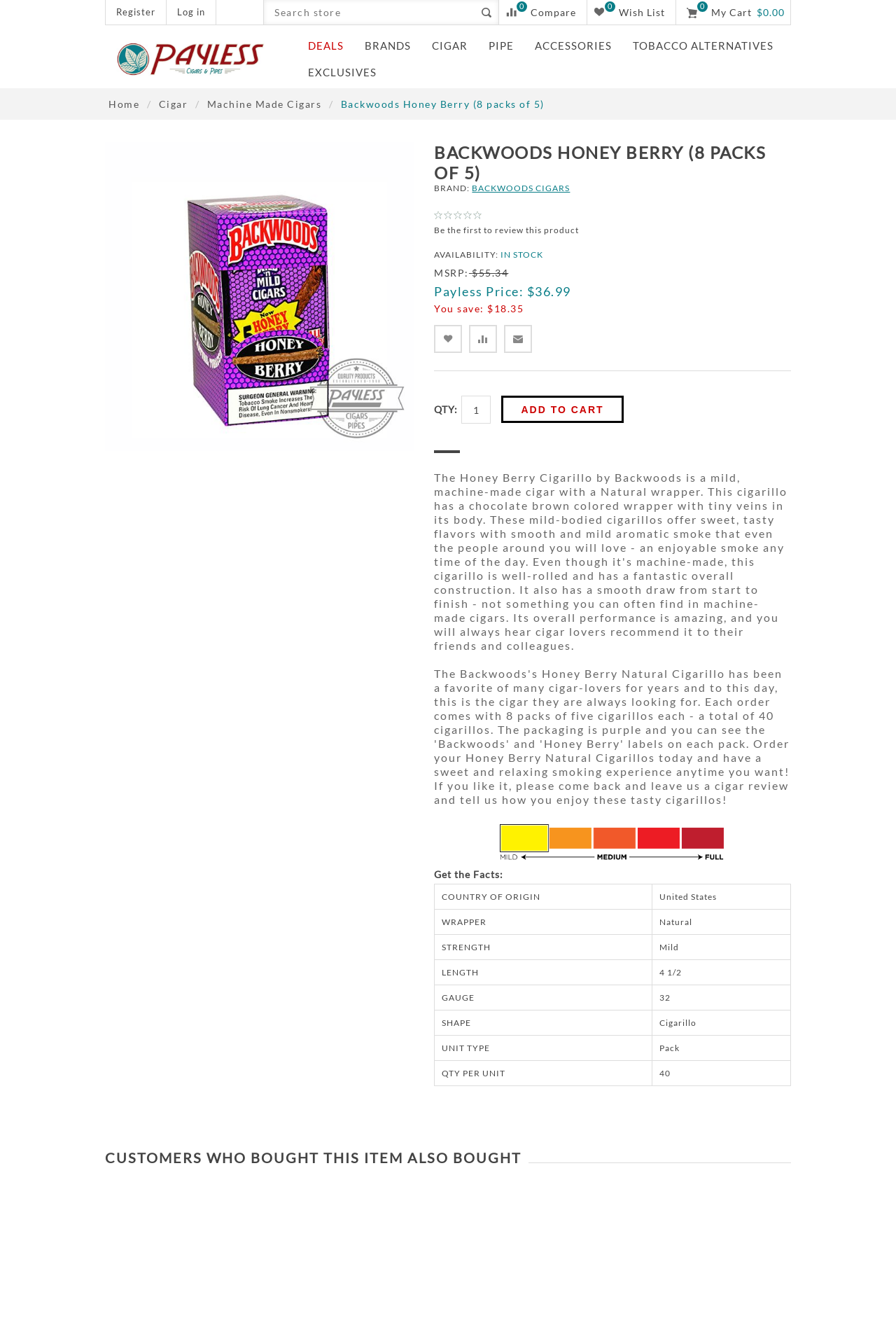How many cigarillos are in each pack?
Using the image, give a concise answer in the form of a single word or short phrase.

5